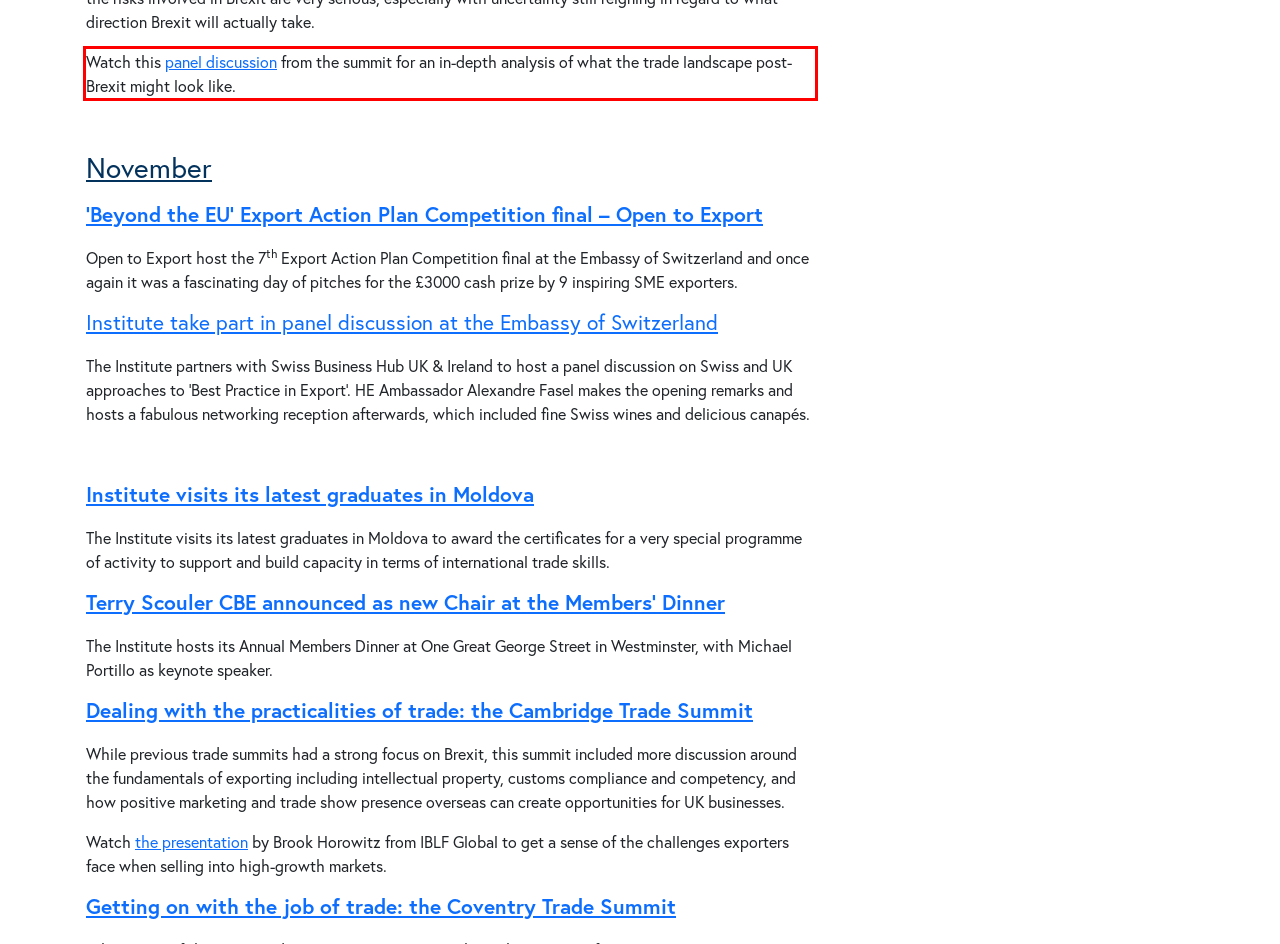Please examine the webpage screenshot containing a red bounding box and use OCR to recognize and output the text inside the red bounding box.

Watch this panel discussion from the summit for an in-depth analysis of what the trade landscape post-Brexit might look like.